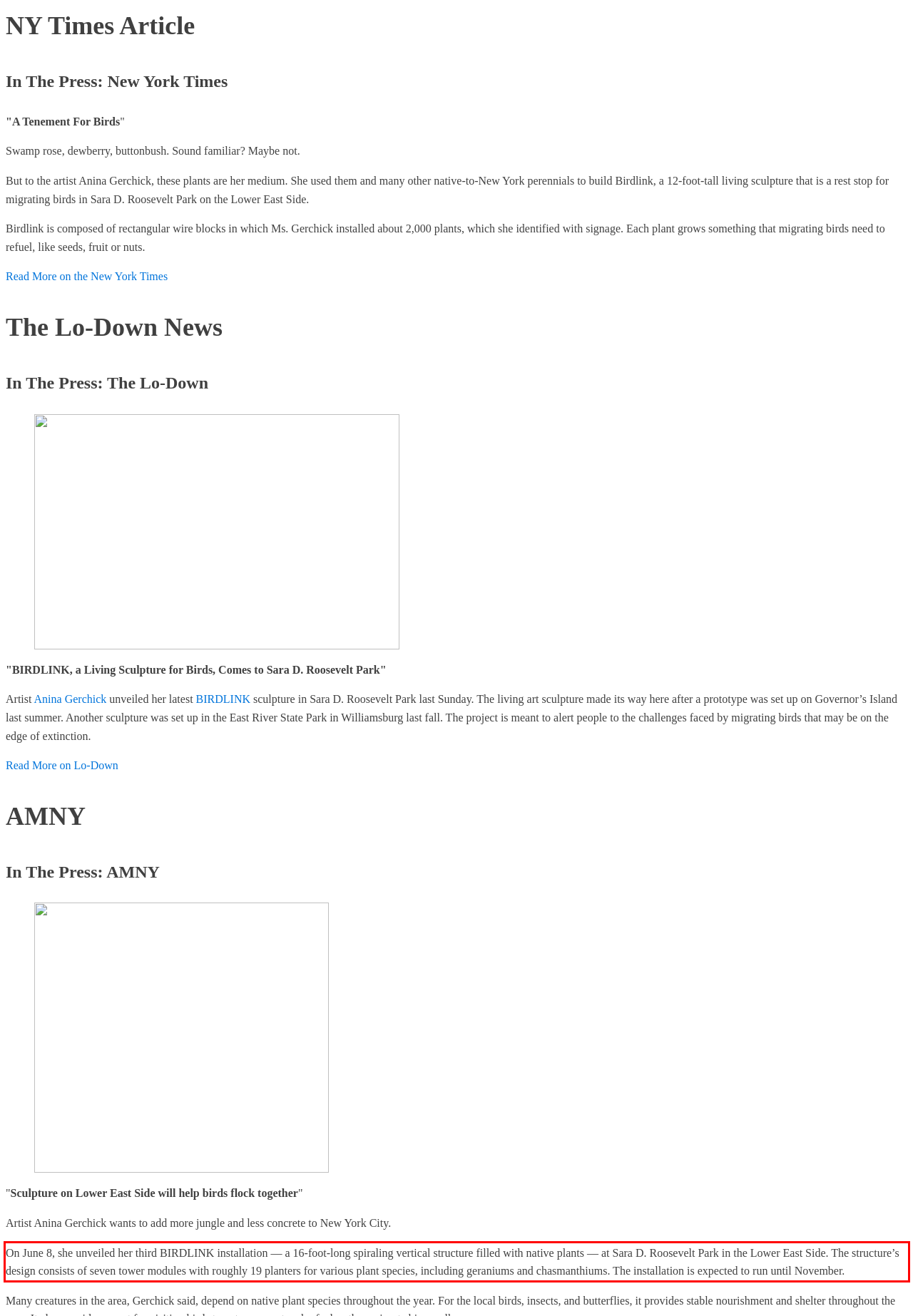Please extract the text content from the UI element enclosed by the red rectangle in the screenshot.

On June 8, she unveiled her third BIRDLINK installation — a 16-foot-long spiraling vertical structure filled with native plants — at Sara D. Roosevelt Park in the Lower East Side. The structure’s design consists of seven tower modules with roughly 19 planters for various plant species, including geraniums and chasmanthiums. The installation is expected to run until November.